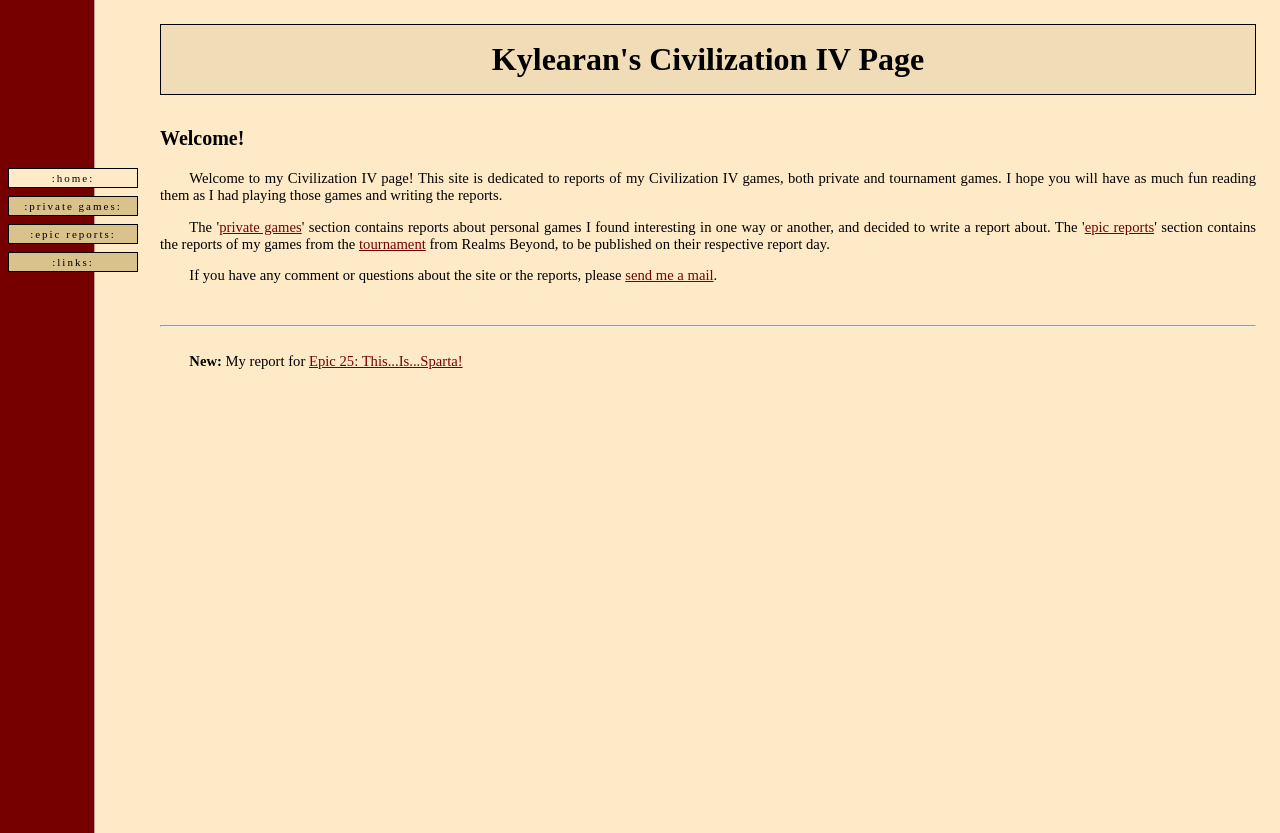What type of games are reported on this webpage?
Using the information presented in the image, please offer a detailed response to the question.

The webpage mentions 'private games' and 'tournament games' in the text, indicating that both types of games are reported on this webpage.